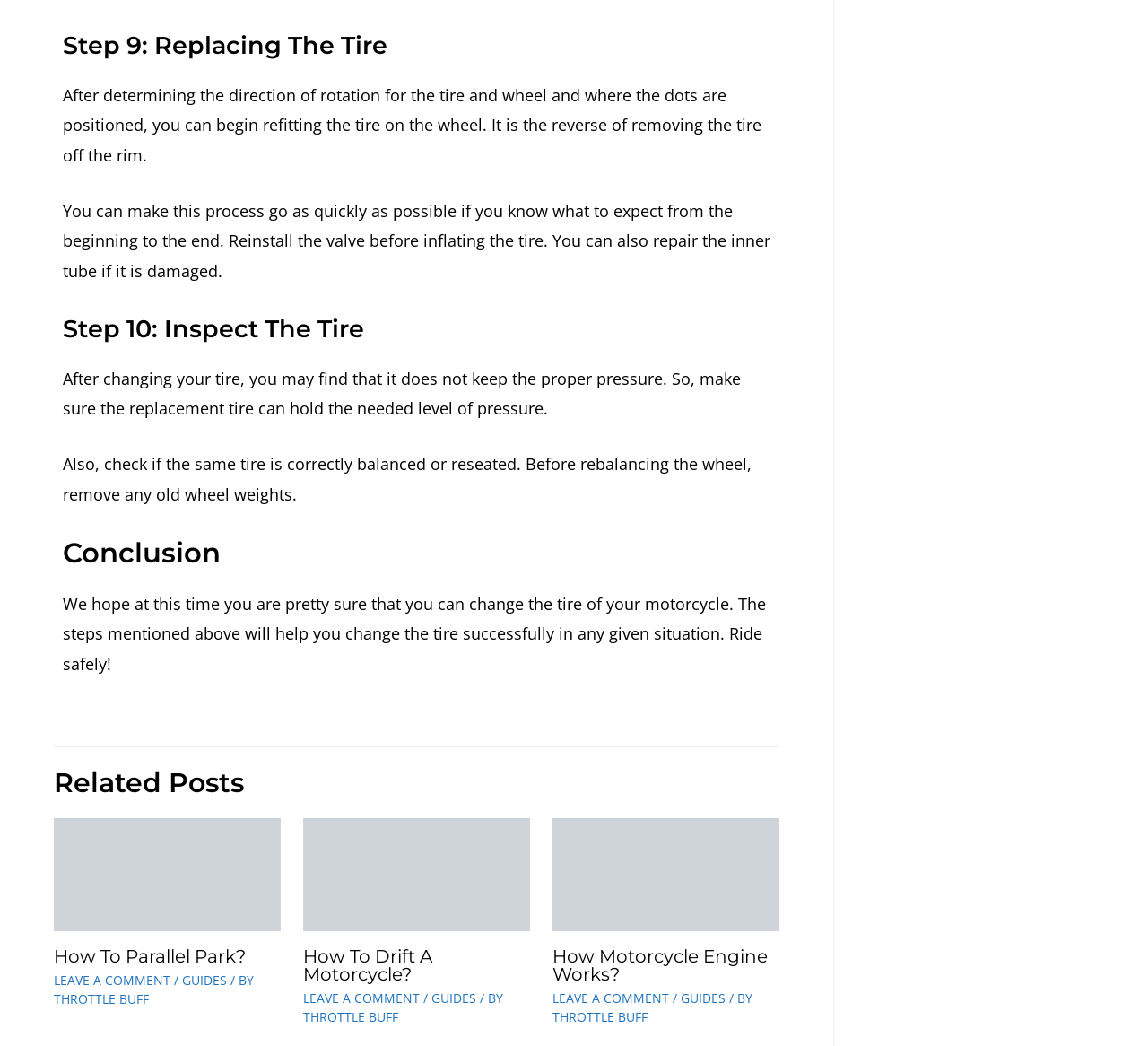Using the information in the image, give a detailed answer to the following question: What is the final message of the article?

The final message of the article is 'Ride safely!' as stated in the StaticText element with ID 1513, which concludes the guide on changing a motorcycle tire.